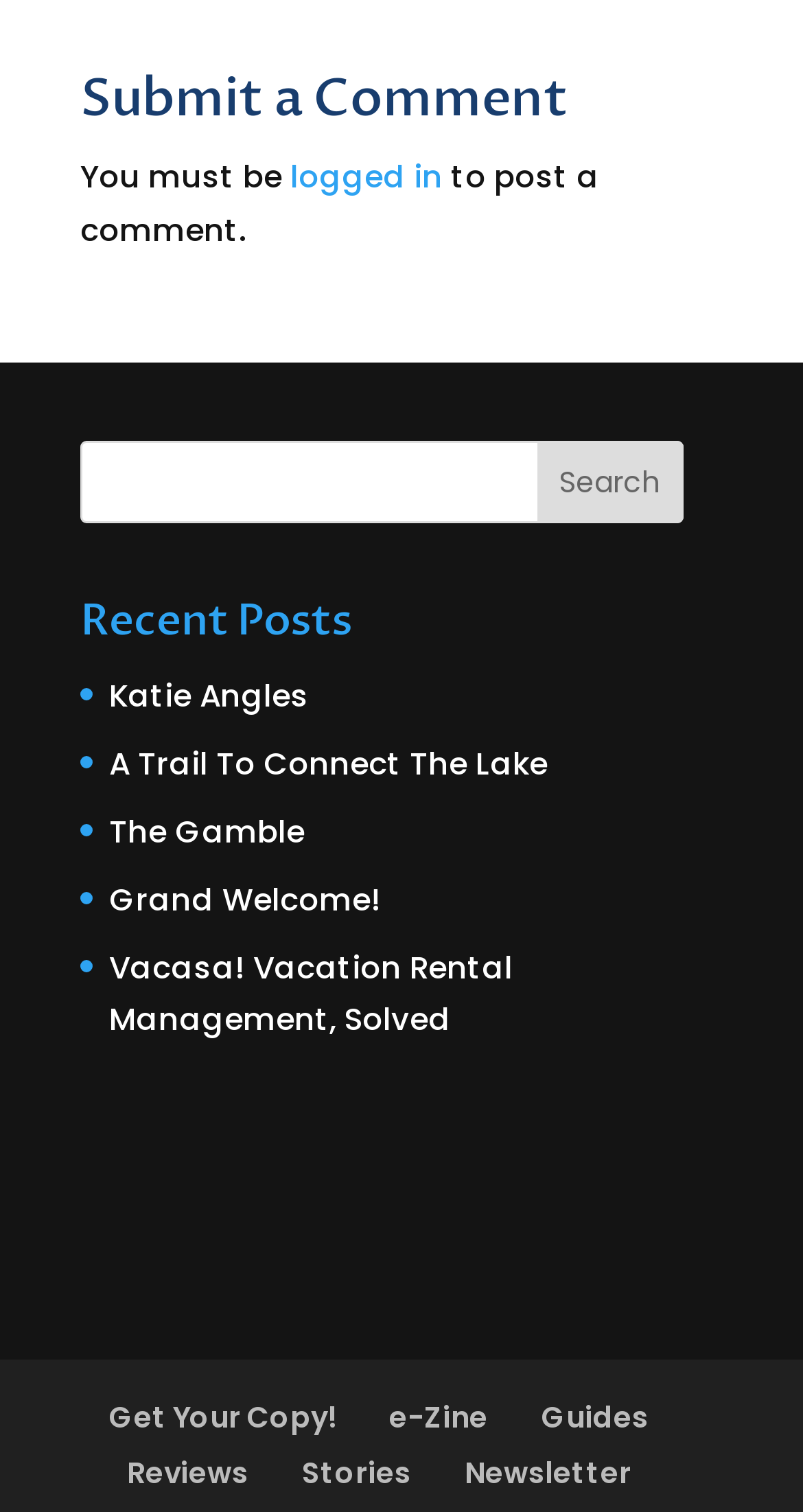How many links are there in the Recent Posts section?
Your answer should be a single word or phrase derived from the screenshot.

4